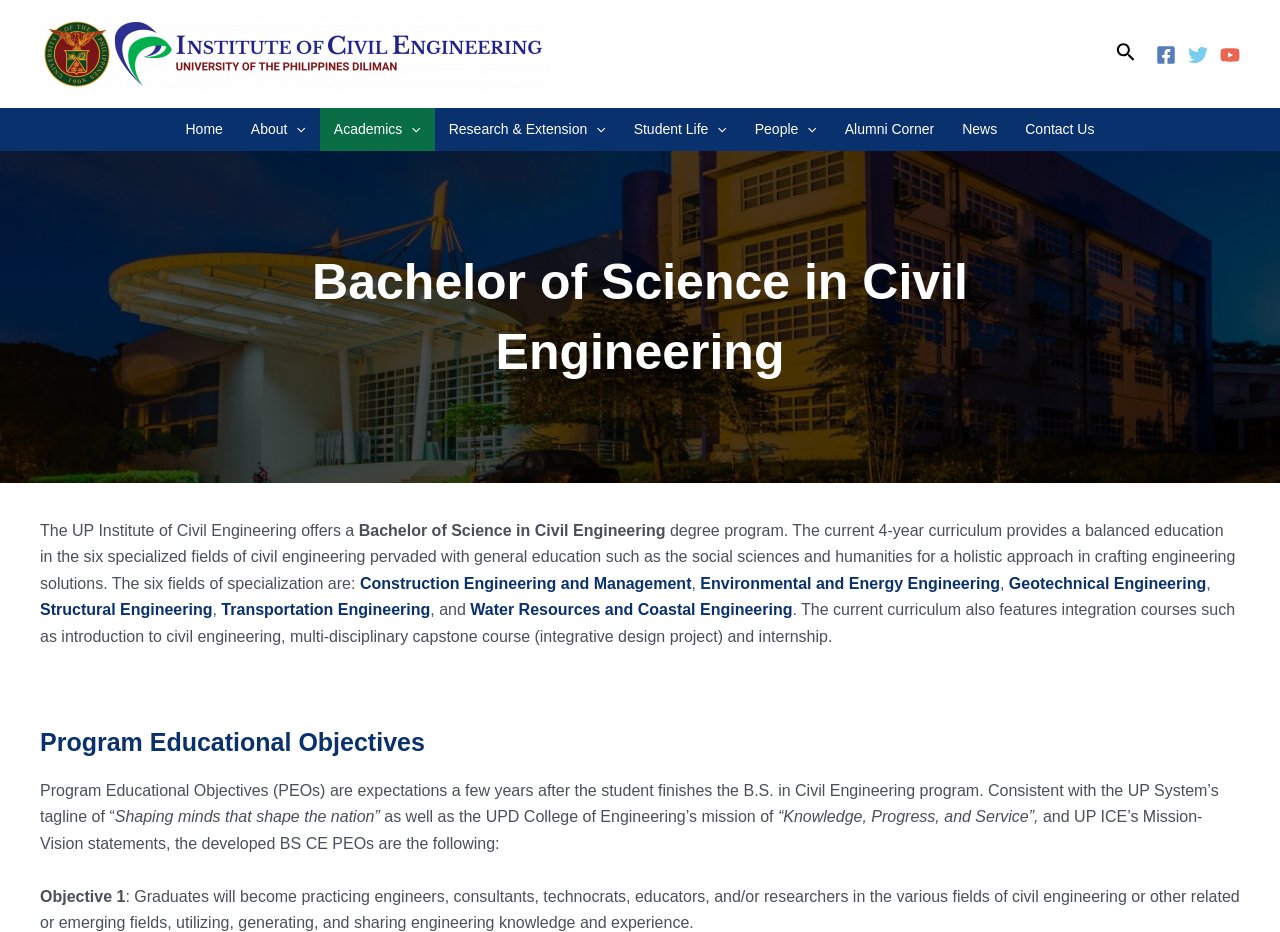Point out the bounding box coordinates of the section to click in order to follow this instruction: "Visit the Facebook page".

[0.903, 0.048, 0.919, 0.069]